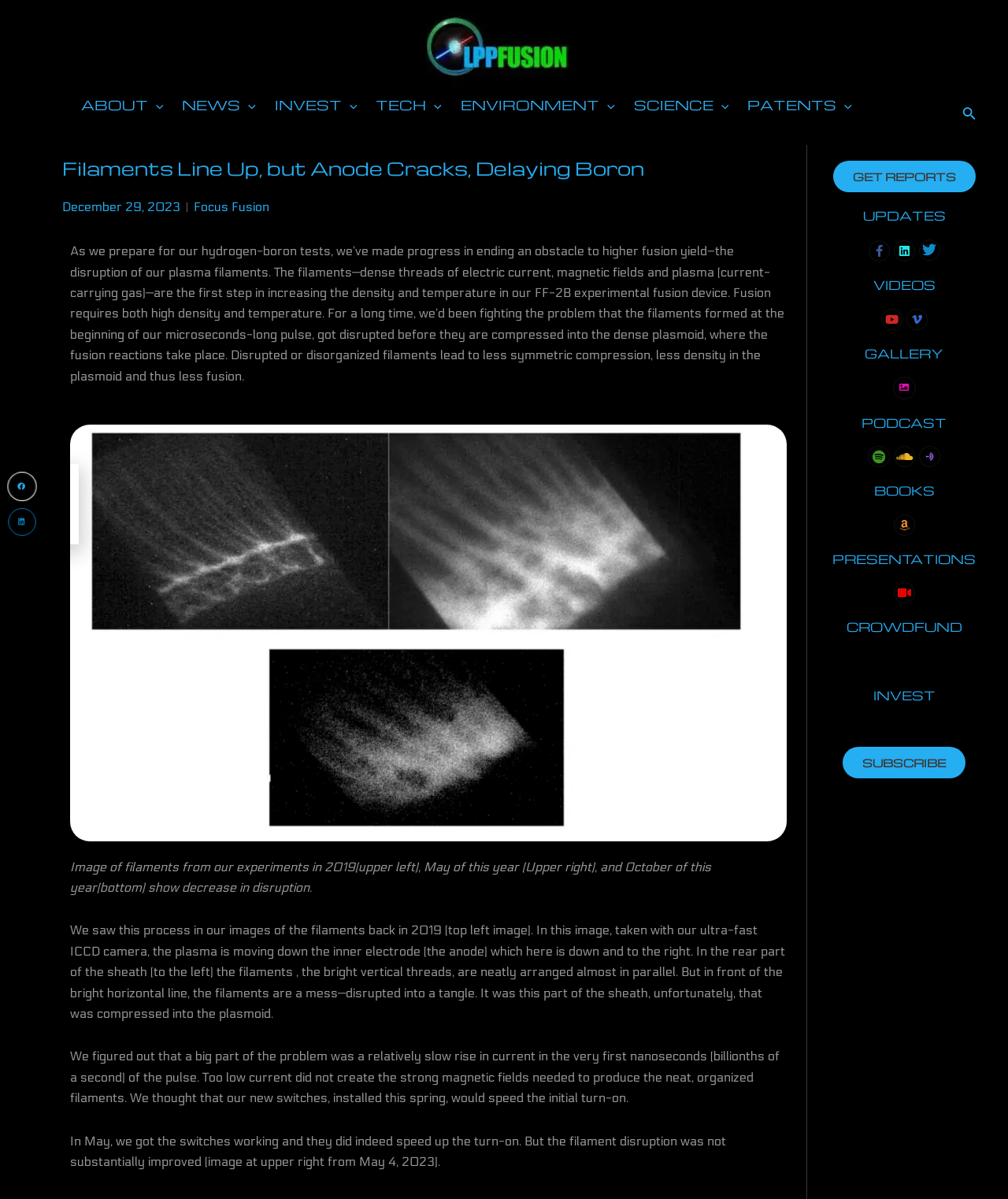Please identify the coordinates of the bounding box that should be clicked to fulfill this instruction: "Click the Instagram link".

None